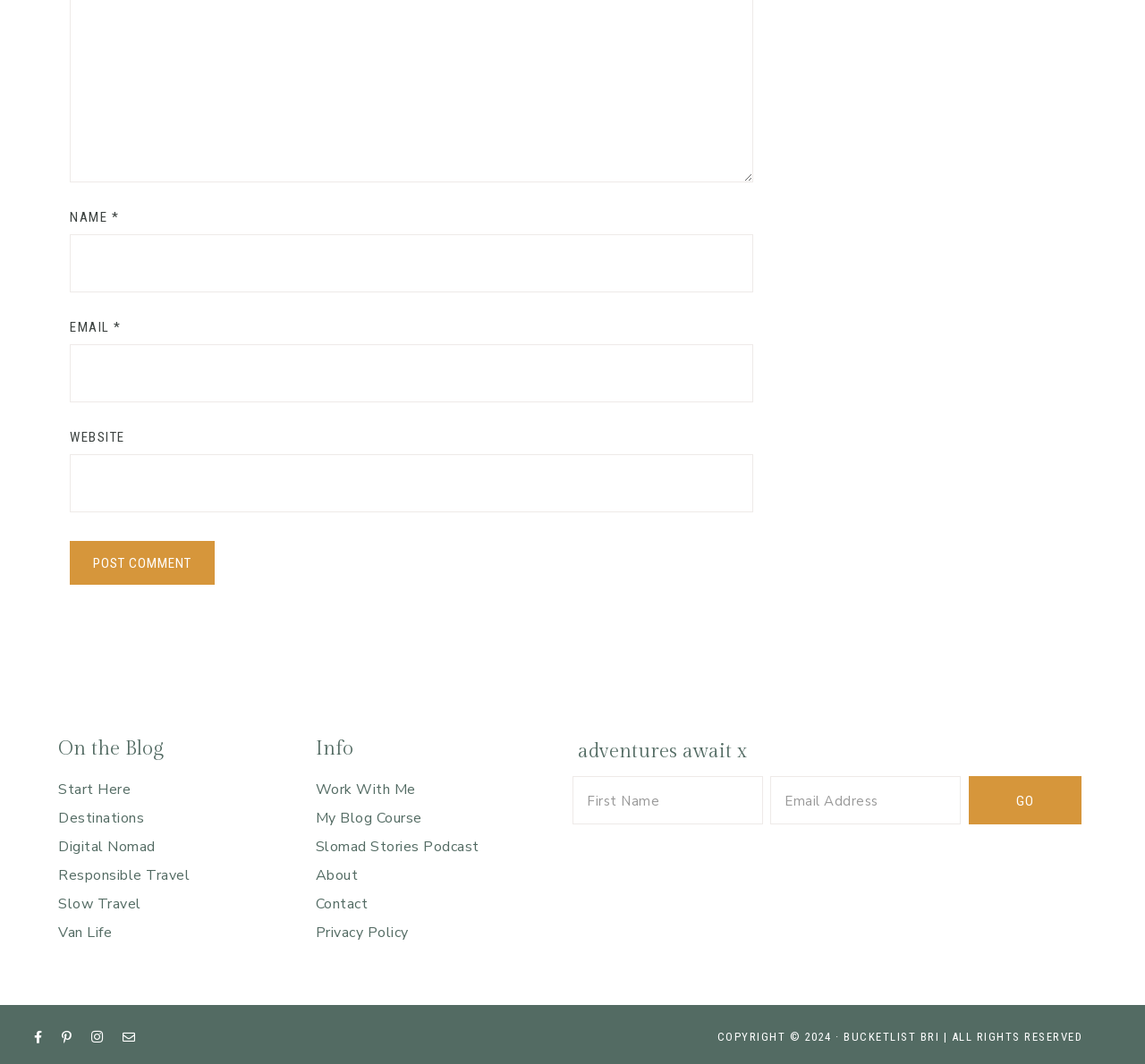Can you show the bounding box coordinates of the region to click on to complete the task described in the instruction: "Click the Post Comment button"?

[0.061, 0.508, 0.188, 0.549]